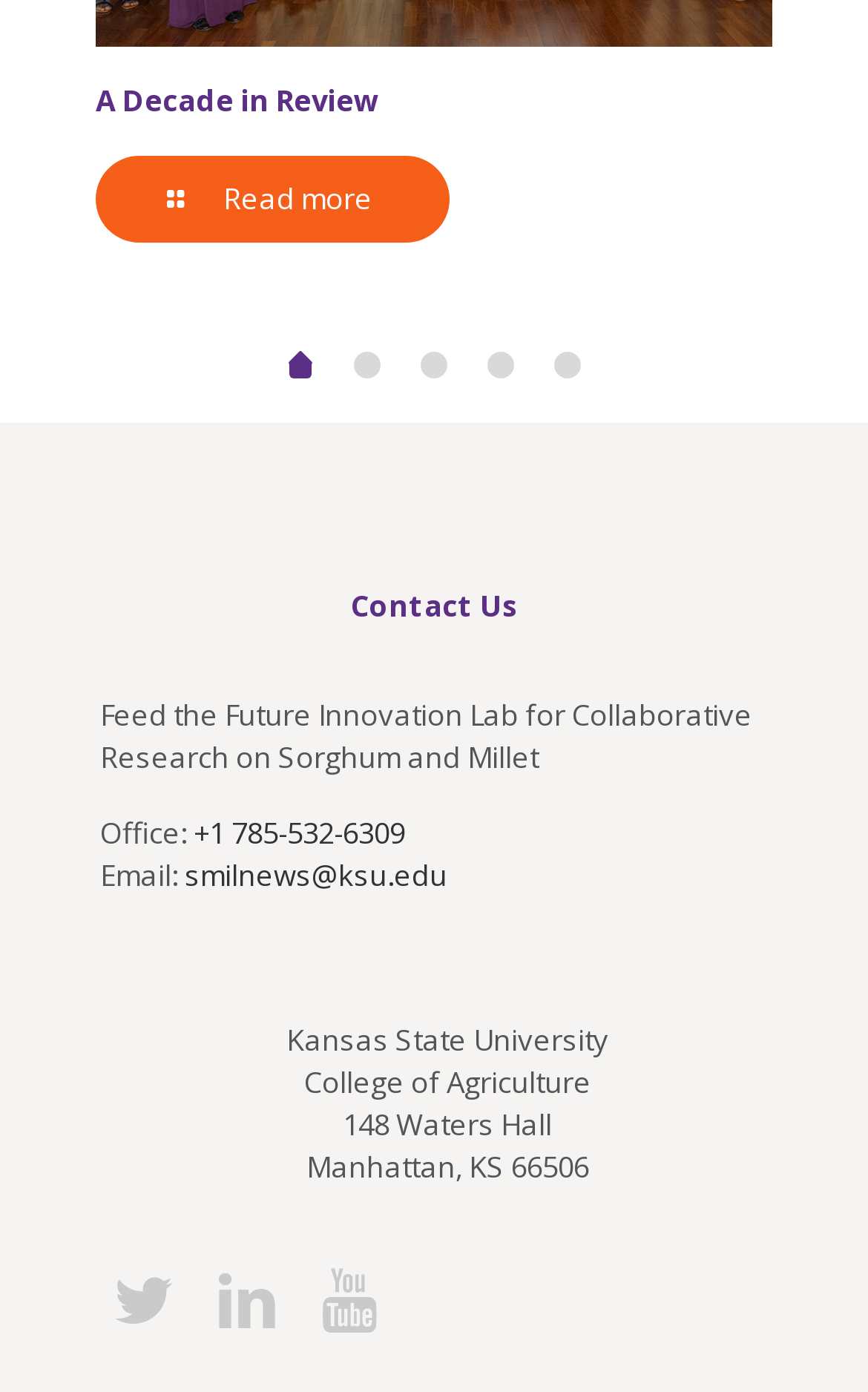What is the address of the office?
Please provide a full and detailed response to the question.

I found the answer by looking at the StaticText elements with the bounding box coordinates [0.395, 0.793, 0.636, 0.822] and [0.353, 0.823, 0.678, 0.852], which contain the text '148 Waters Hall' and 'Manhattan, KS 66506' respectively.